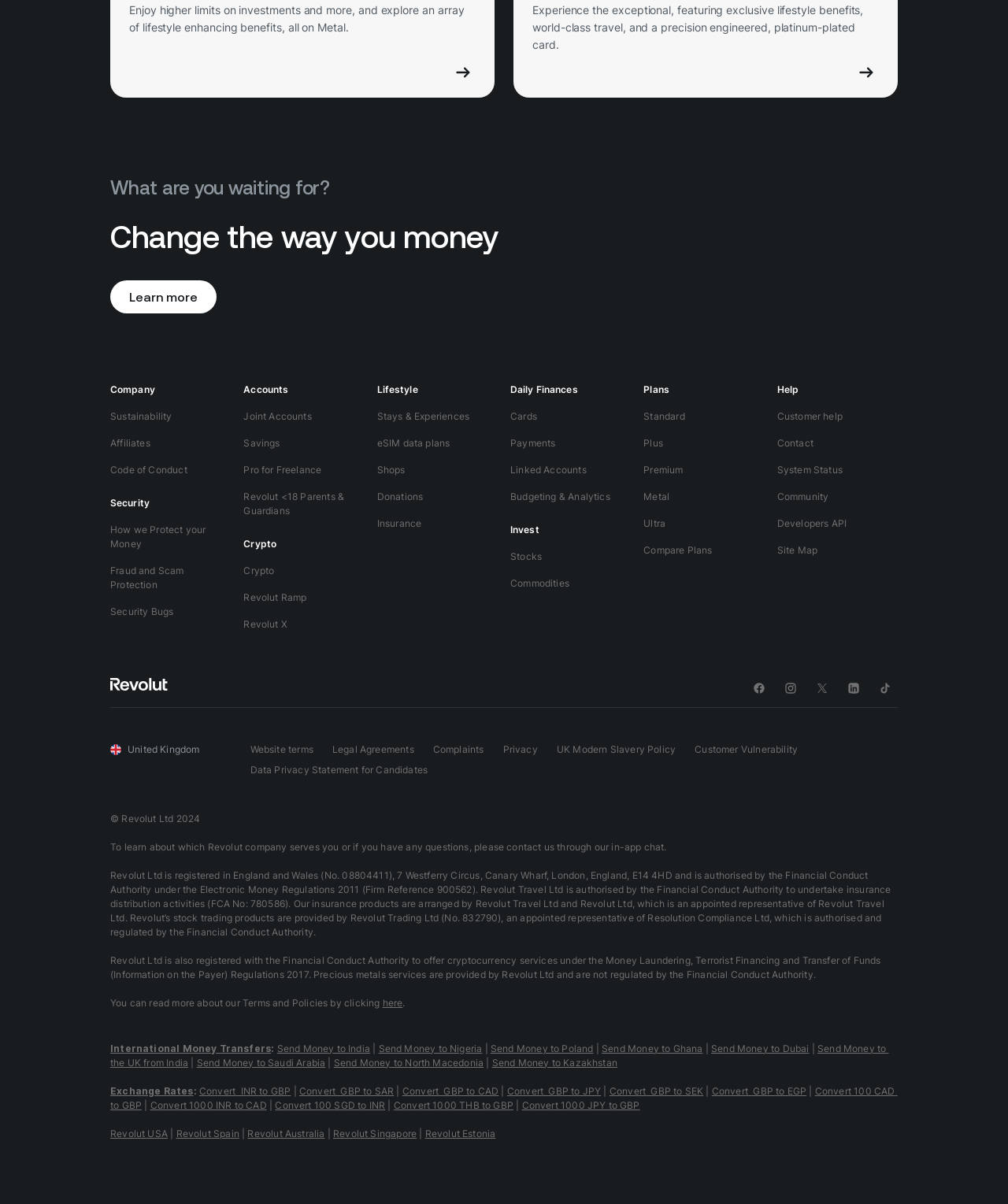Please analyze the image and give a detailed answer to the question:
What is the purpose of the 'Send Money' links?

The 'Send Money' links are likely to allow users to send money to different countries, such as India, Nigeria, Poland, and more, as evident from the various country names mentioned in the links on the webpage.